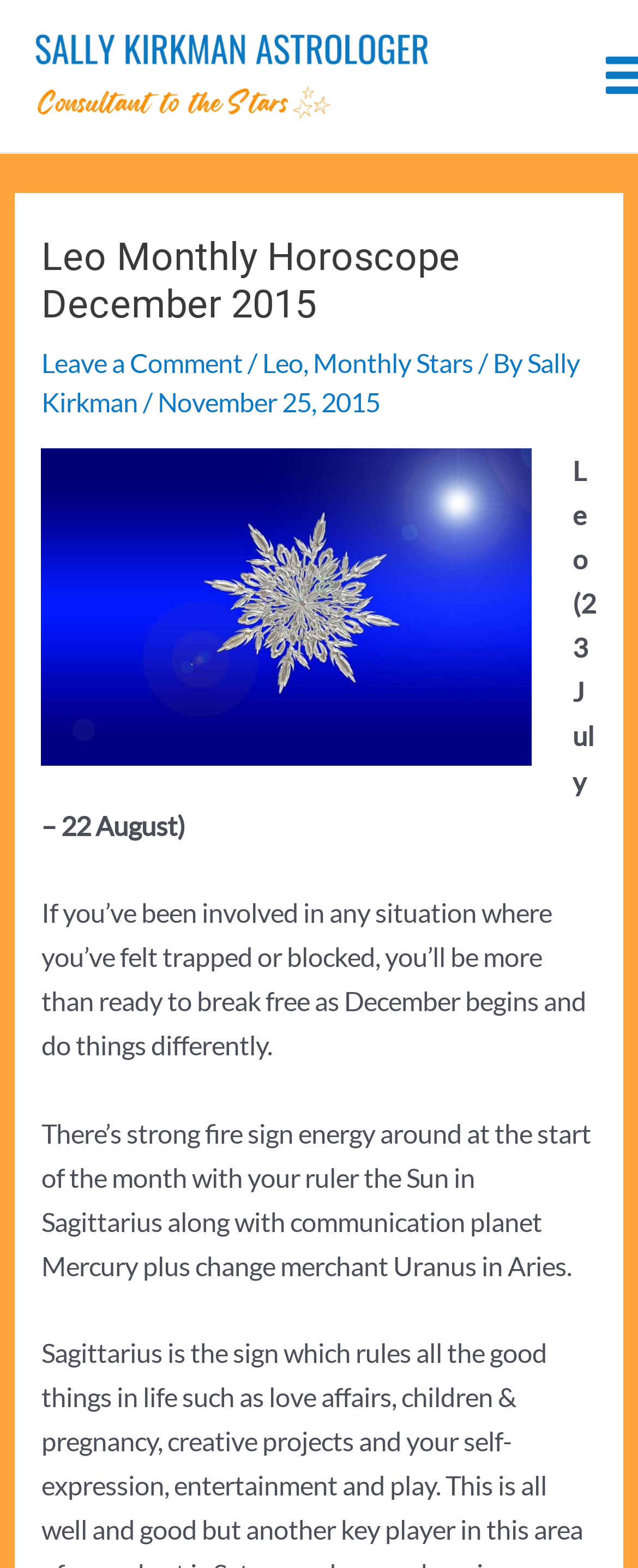Based on the element description Sally Kirkman, identify the bounding box coordinates for the UI element. The coordinates should be in the format (top-left x, top-left y, bottom-right x, bottom-right y) and within the 0 to 1 range.

[0.065, 0.221, 0.908, 0.266]